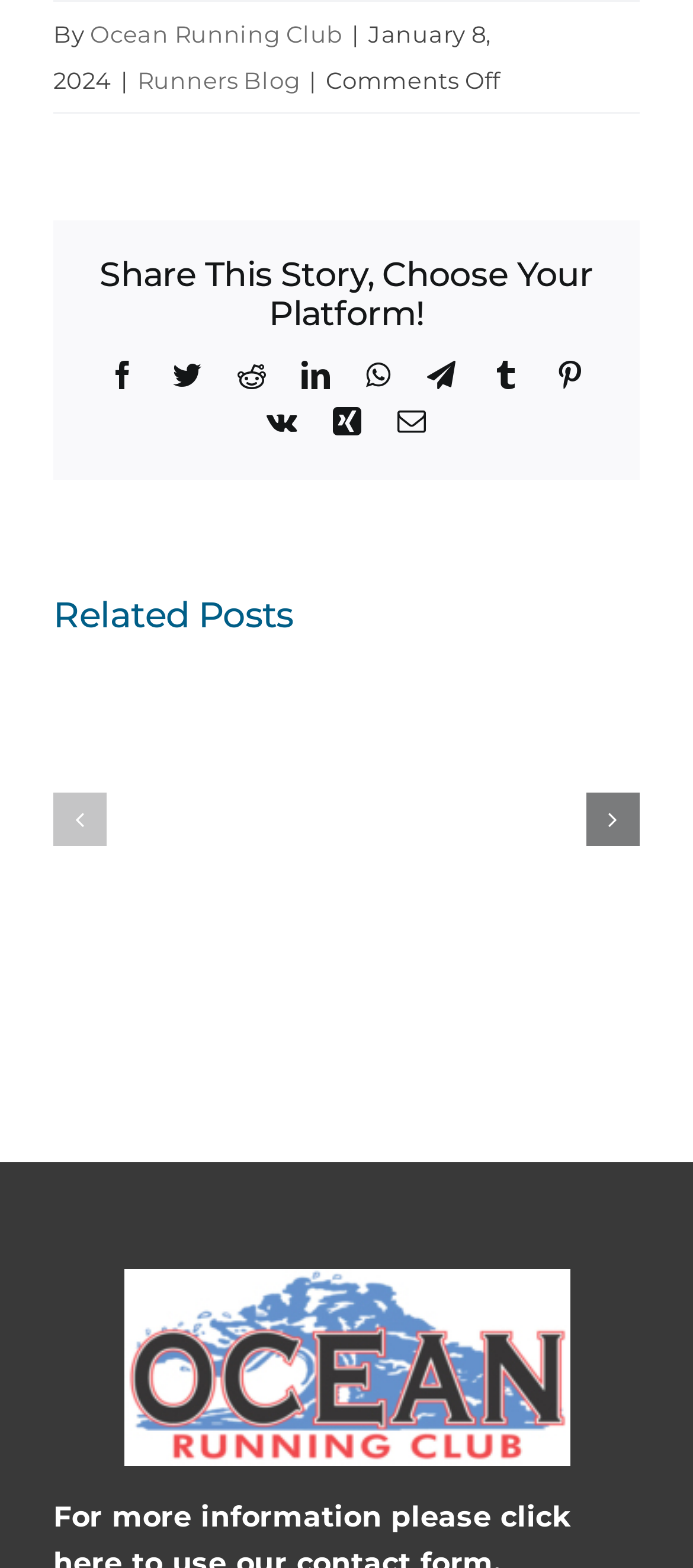Determine the bounding box coordinates for the HTML element mentioned in the following description: "Ocean Running Club". The coordinates should be a list of four floats ranging from 0 to 1, represented as [left, top, right, bottom].

[0.13, 0.012, 0.495, 0.031]